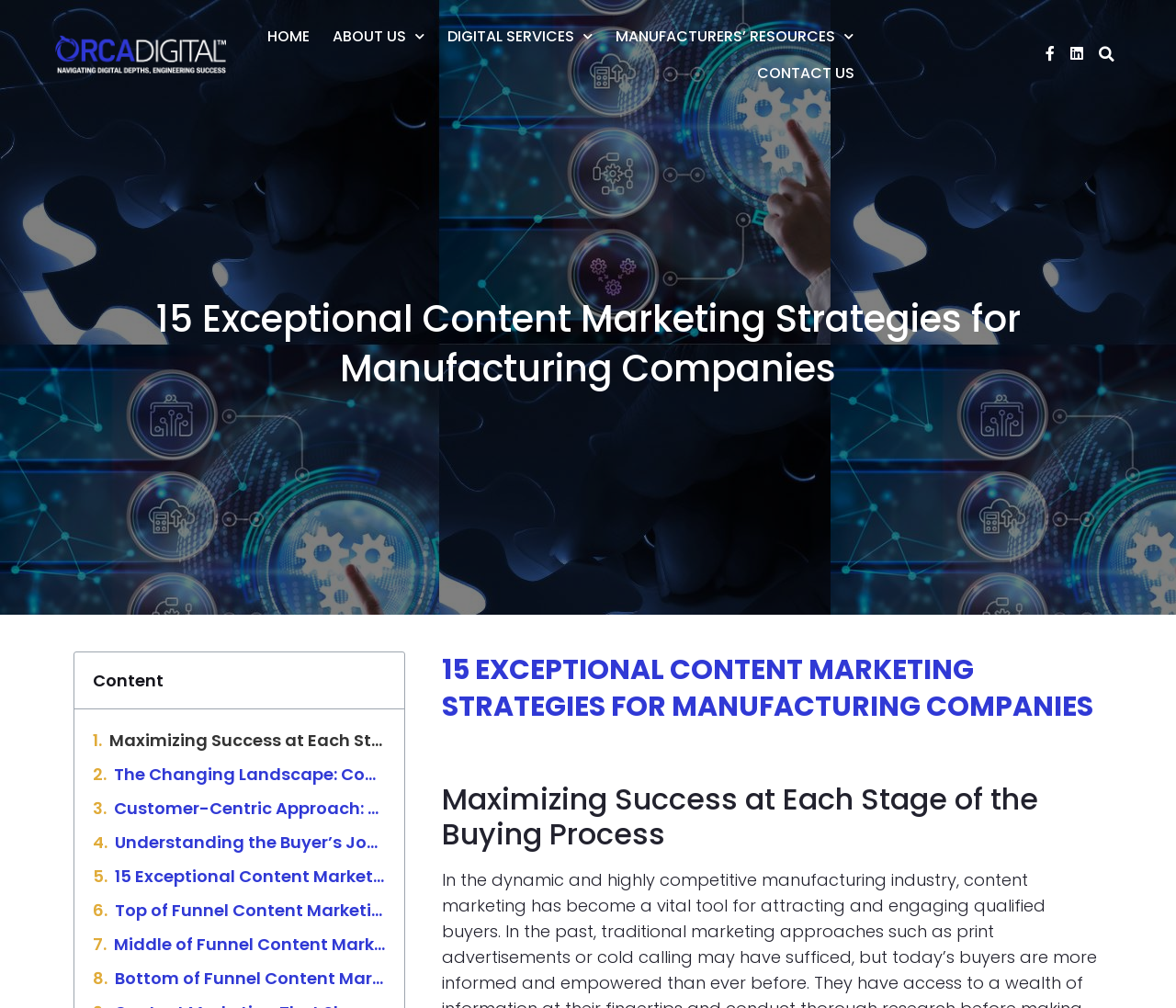Can you identify the bounding box coordinates of the clickable region needed to carry out this instruction: 'Visit ABOUT US'? The coordinates should be four float numbers within the range of 0 to 1, stated as [left, top, right, bottom].

[0.274, 0.018, 0.37, 0.055]